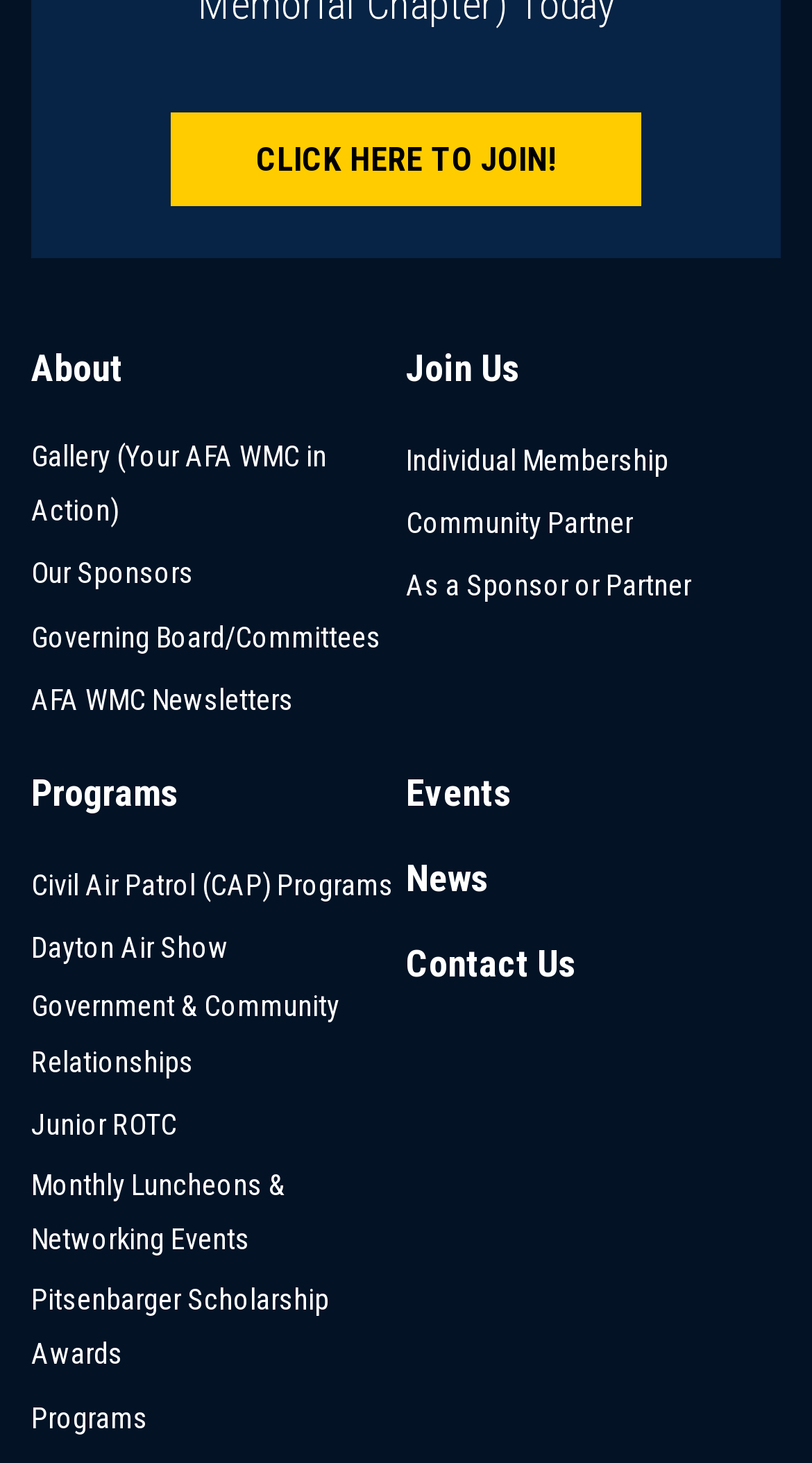What is the first link under 'Join Us'?
Using the visual information, respond with a single word or phrase.

Join Us